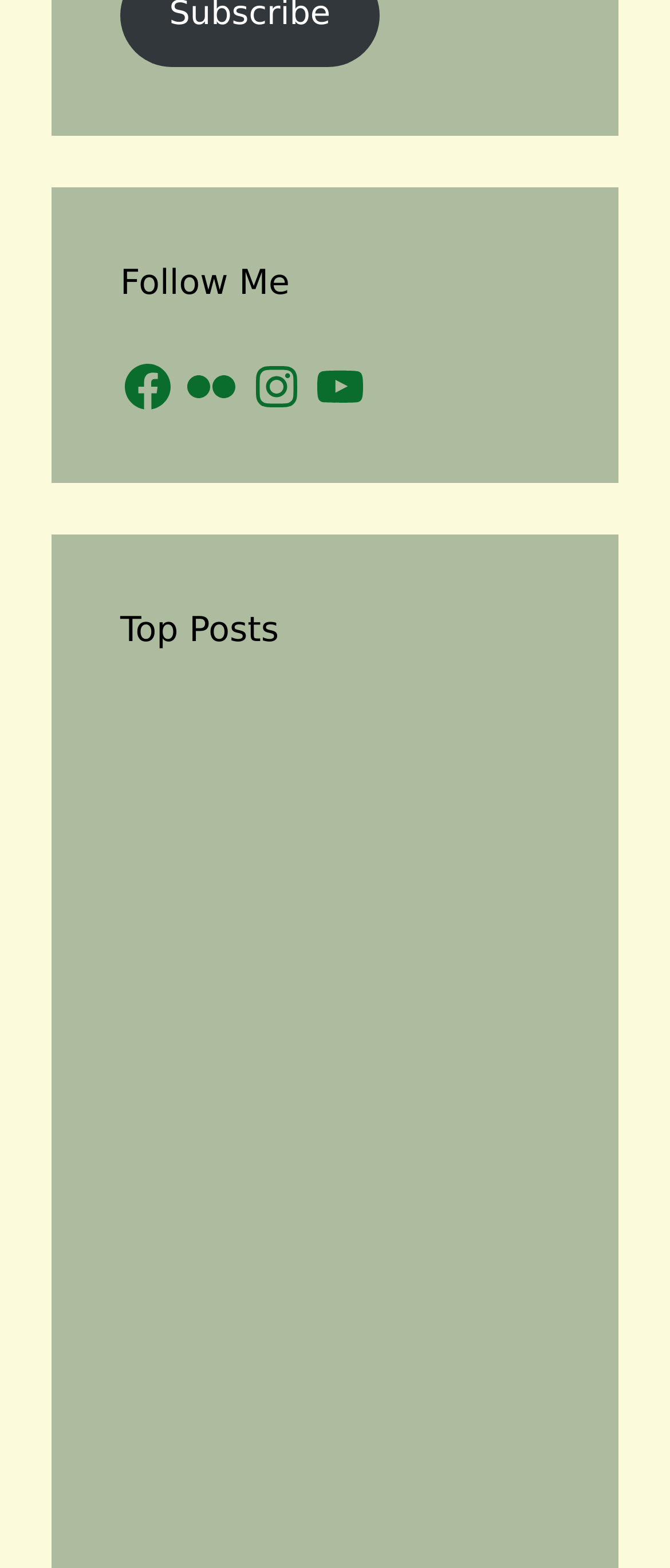How many images are associated with the posts?
Provide a detailed answer to the question using information from the image.

I examined the list of posts on the webpage and found that each post has an associated image, and there are 5 posts in total, so there are 5 images associated with the posts.